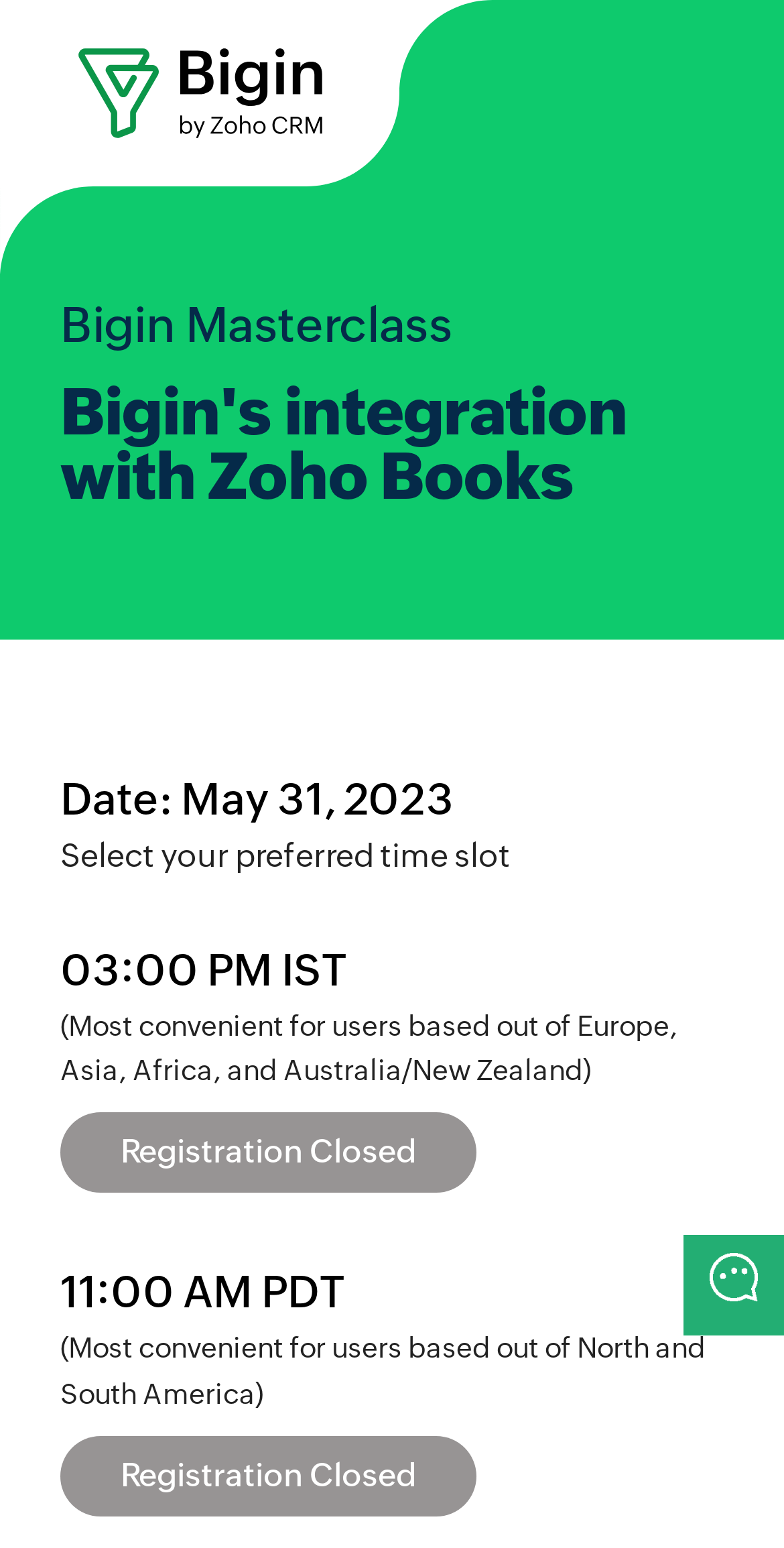Locate the headline of the webpage and generate its content.

Bigin Masterclass
Bigin's integration with Zoho Books